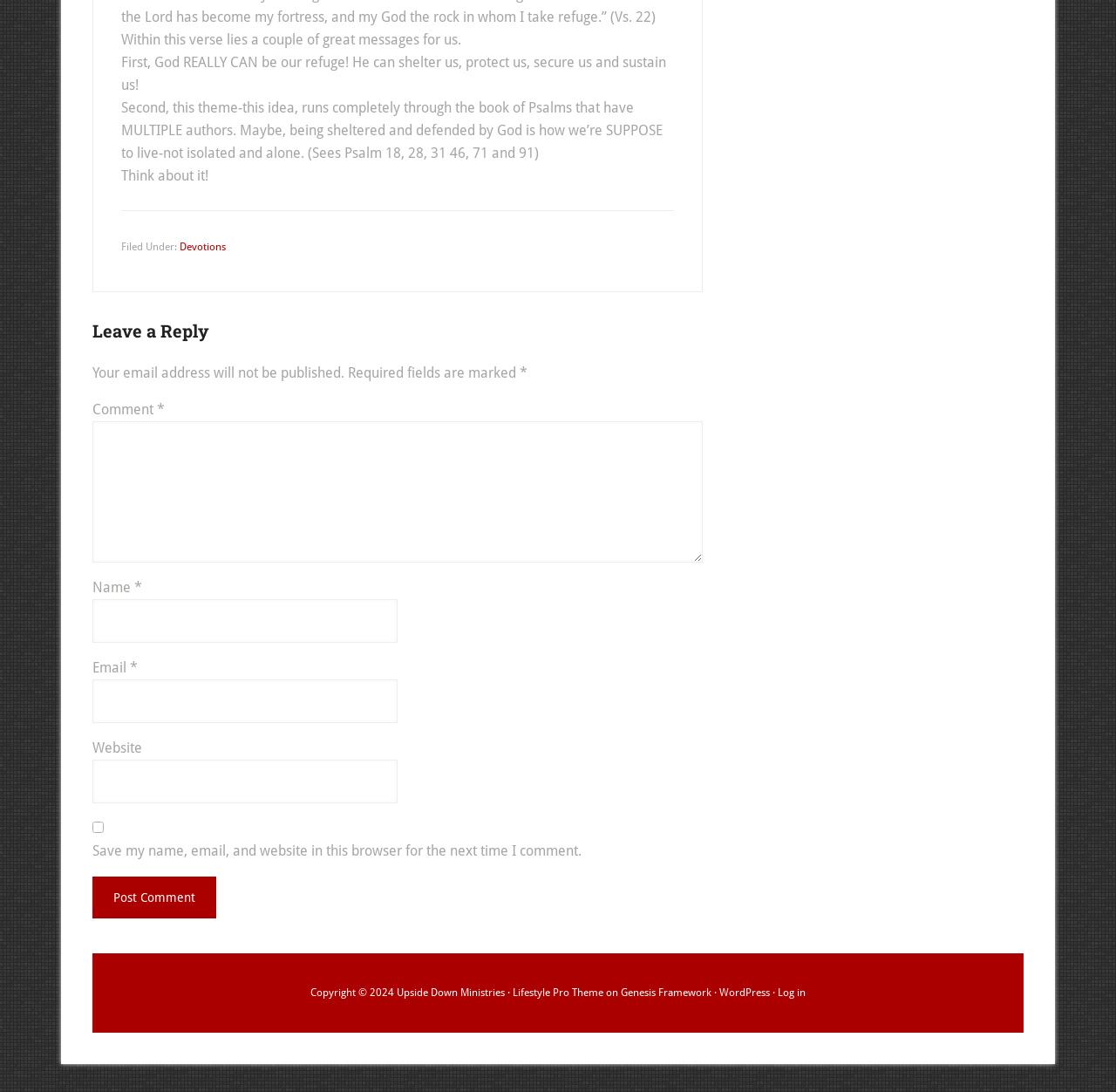What is required to leave a reply?
Answer the question with as much detail as you can, using the image as a reference.

To leave a reply, the user is required to fill in the name, email, and comment fields, as indicated by the required fields marked with an asterisk.